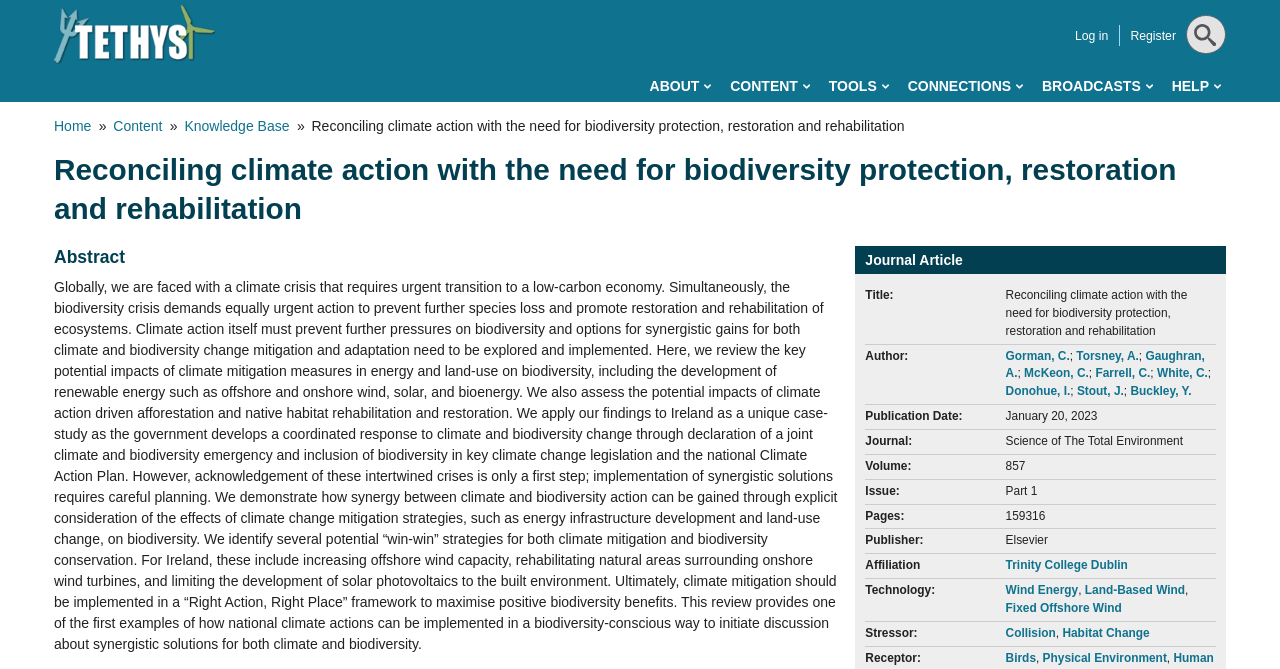Could you find the bounding box coordinates of the clickable area to complete this instruction: "Click on the 'Register' link"?

[0.883, 0.043, 0.919, 0.064]